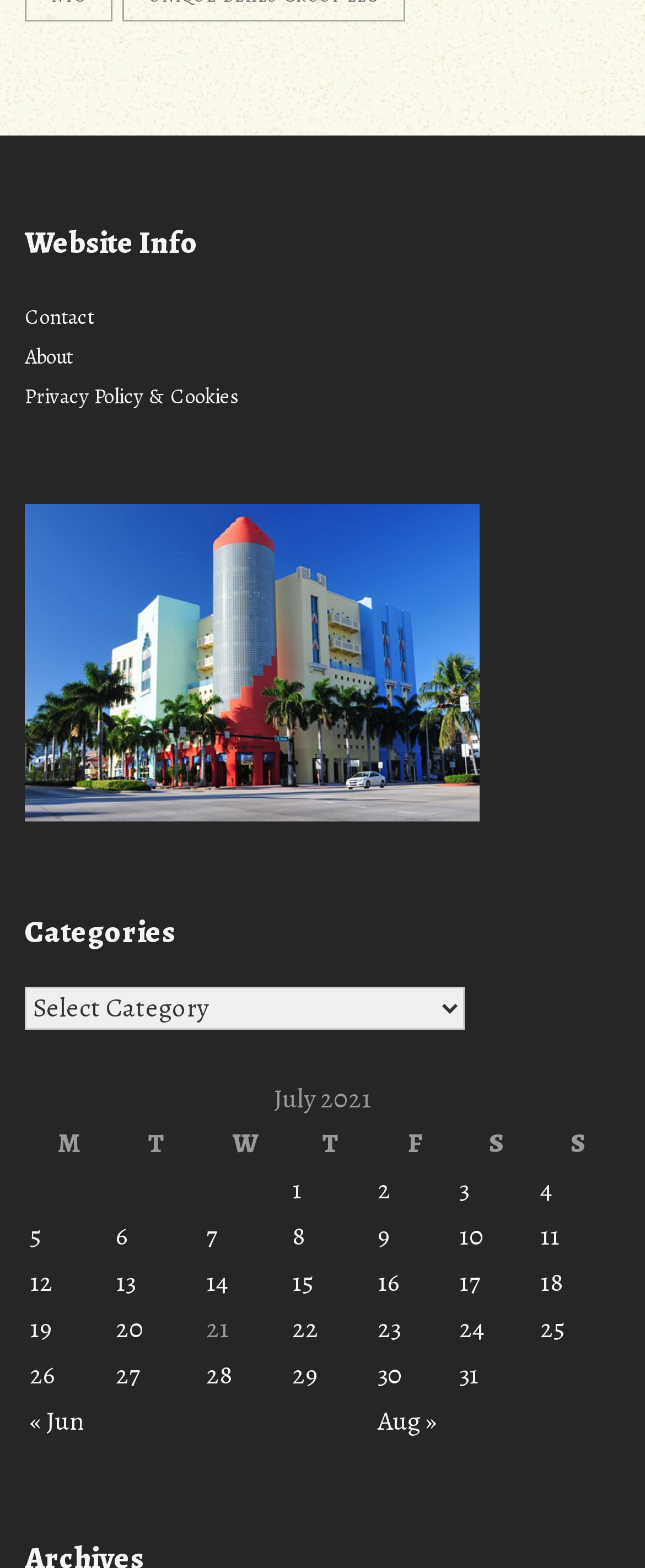Please identify the bounding box coordinates of the element's region that should be clicked to execute the following instruction: "Click the Search button". The bounding box coordinates must be four float numbers between 0 and 1, i.e., [left, top, right, bottom].

None